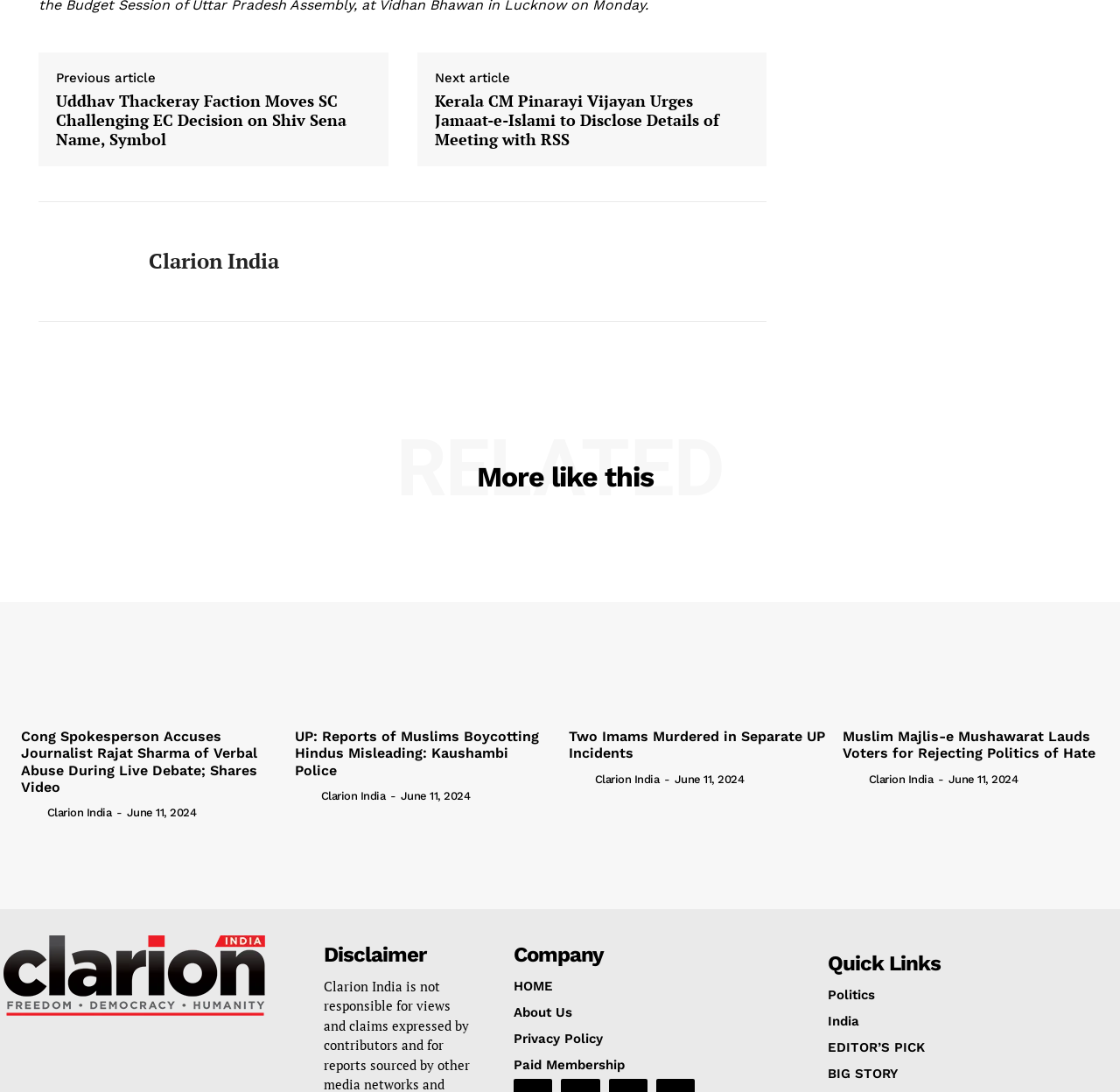Please determine the bounding box coordinates of the area that needs to be clicked to complete this task: 'Check the latest news under 'More like this RELATED''. The coordinates must be four float numbers between 0 and 1, formatted as [left, top, right, bottom].

[0.019, 0.424, 0.981, 0.45]